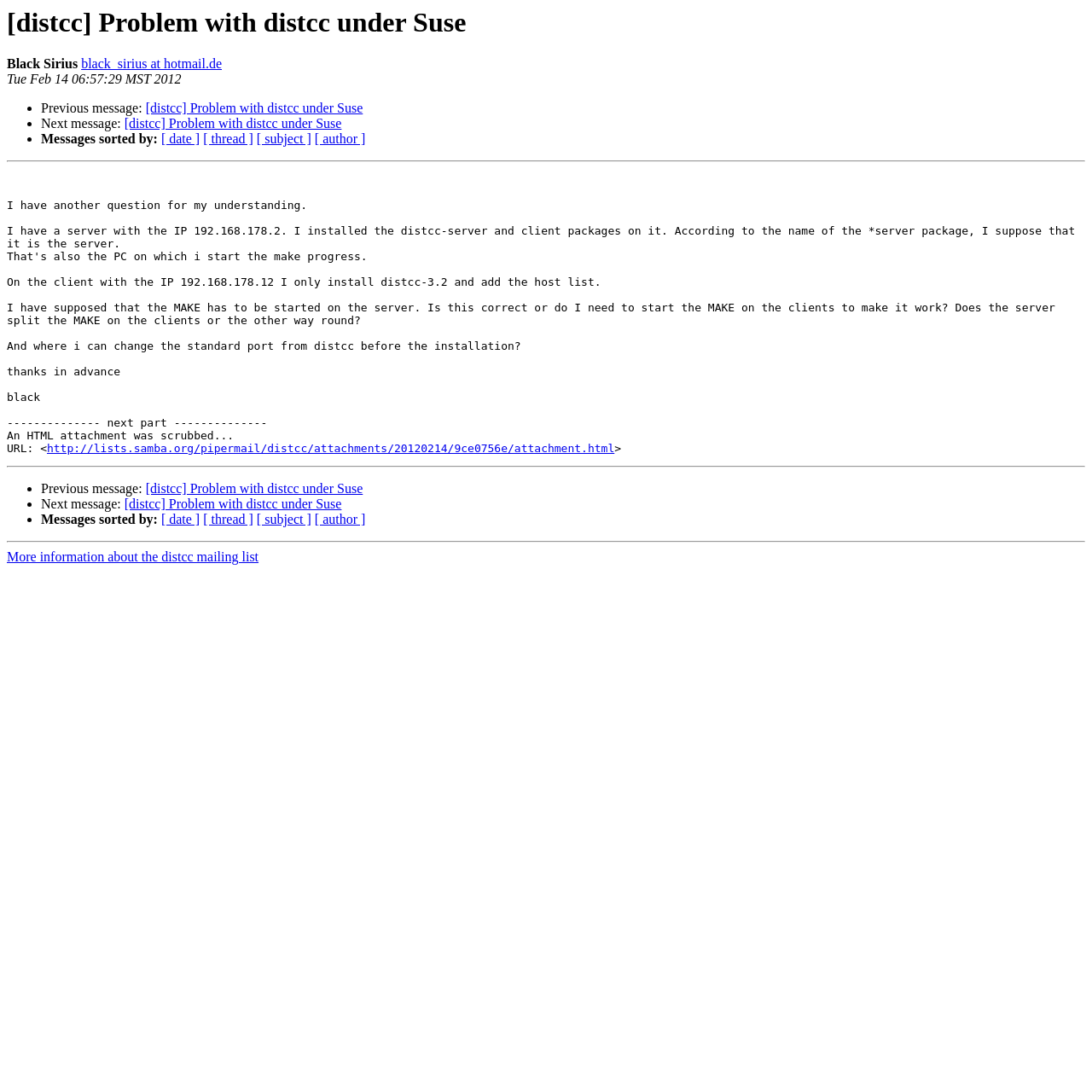Locate the bounding box coordinates of the area you need to click to fulfill this instruction: 'Sort messages by date'. The coordinates must be in the form of four float numbers ranging from 0 to 1: [left, top, right, bottom].

[0.148, 0.121, 0.183, 0.134]